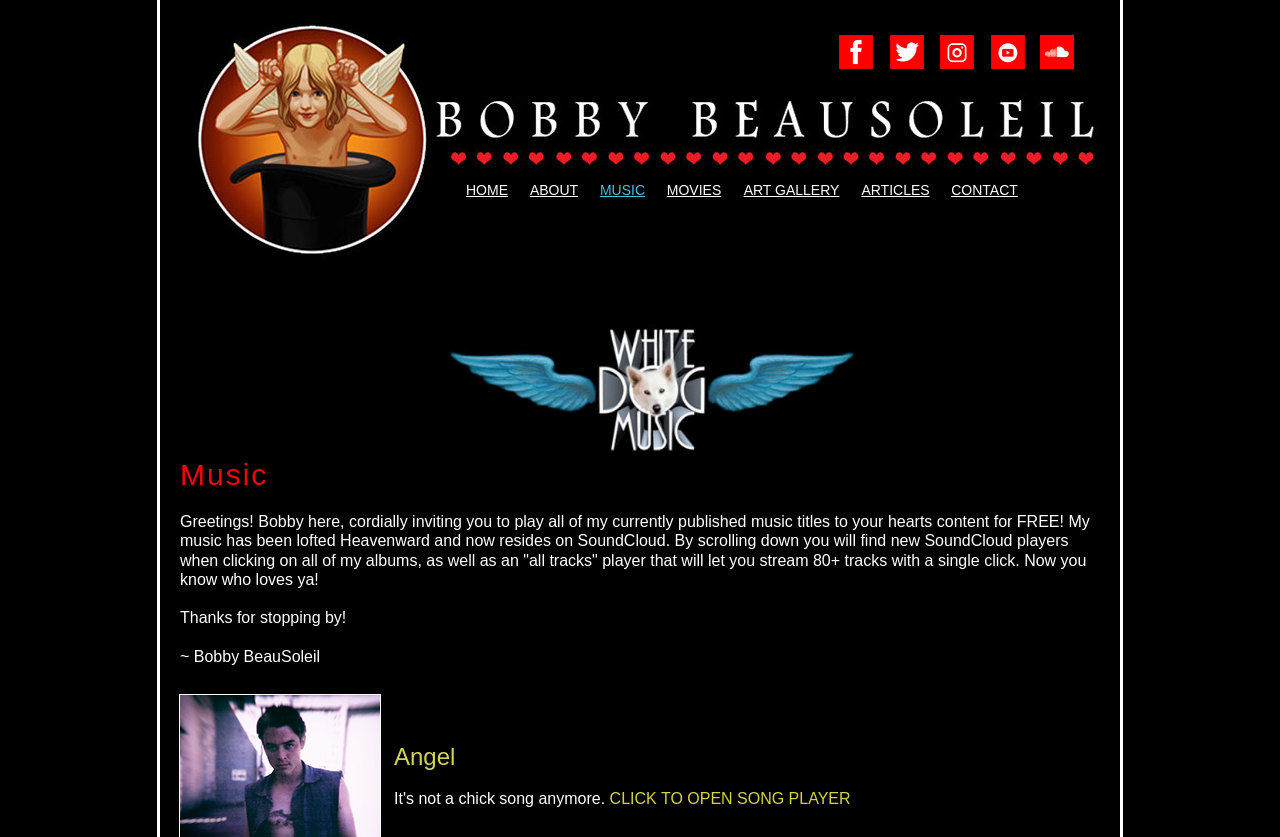Identify the coordinates of the bounding box for the element described below: "HOME". Return the coordinates as four float numbers between 0 and 1: [left, top, right, bottom].

[0.355, 0.202, 0.405, 0.249]